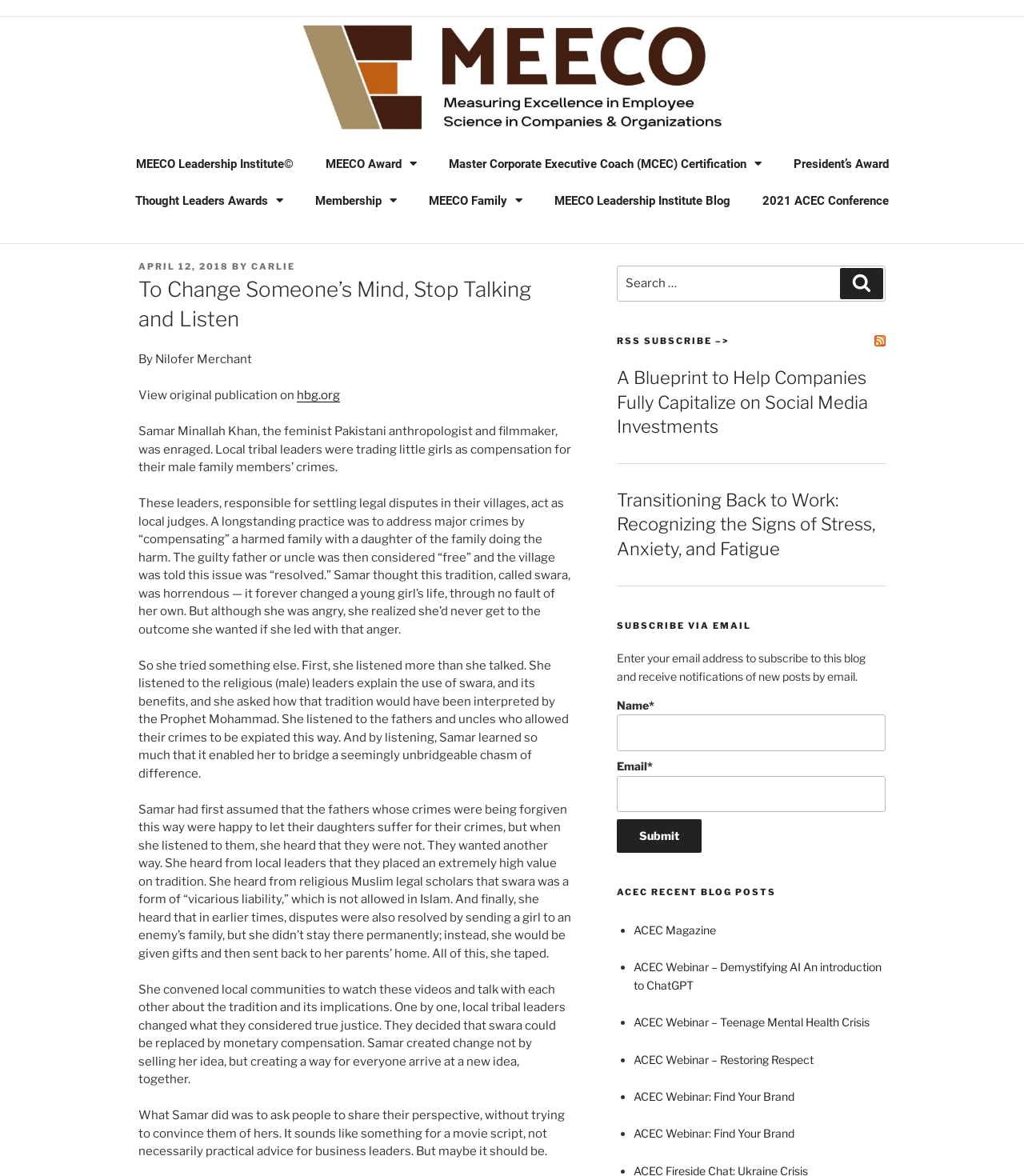Locate the bounding box coordinates of the area you need to click to fulfill this instruction: 'Search for something'. The coordinates must be in the form of four float numbers ranging from 0 to 1: [left, top, right, bottom].

[0.602, 0.226, 0.865, 0.257]